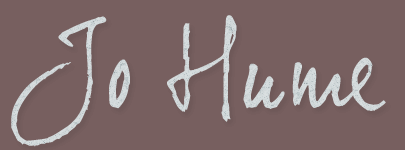Examine the image carefully and respond to the question with a detailed answer: 
What does the name 'Jo Hume' likely represent?

The caption implies that the name 'Jo Hume' is prominently displayed, suggesting that it represents the artist's identity and is a key element in the context of news and exhibitions related to their work.